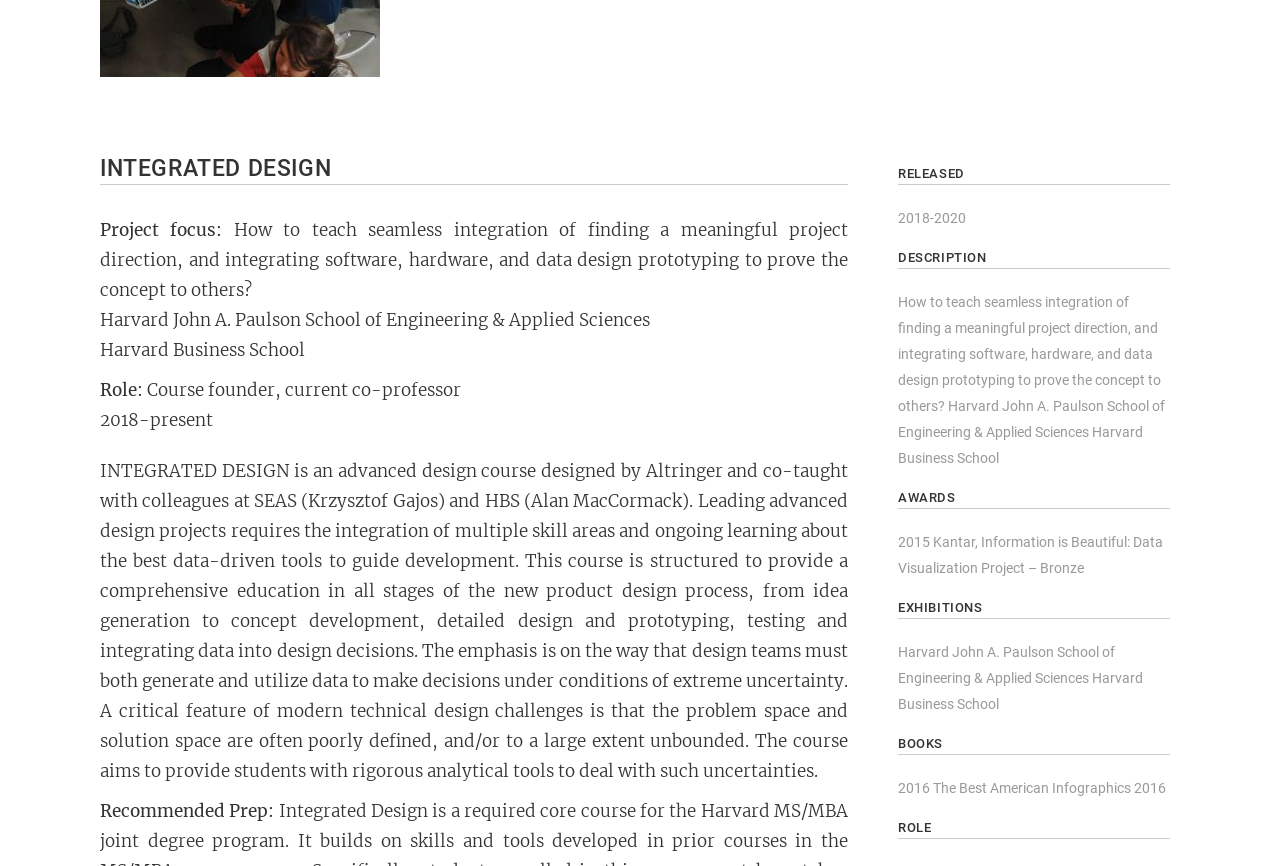Identify the bounding box of the UI component described as: "2018-2020".

[0.702, 0.237, 0.914, 0.267]